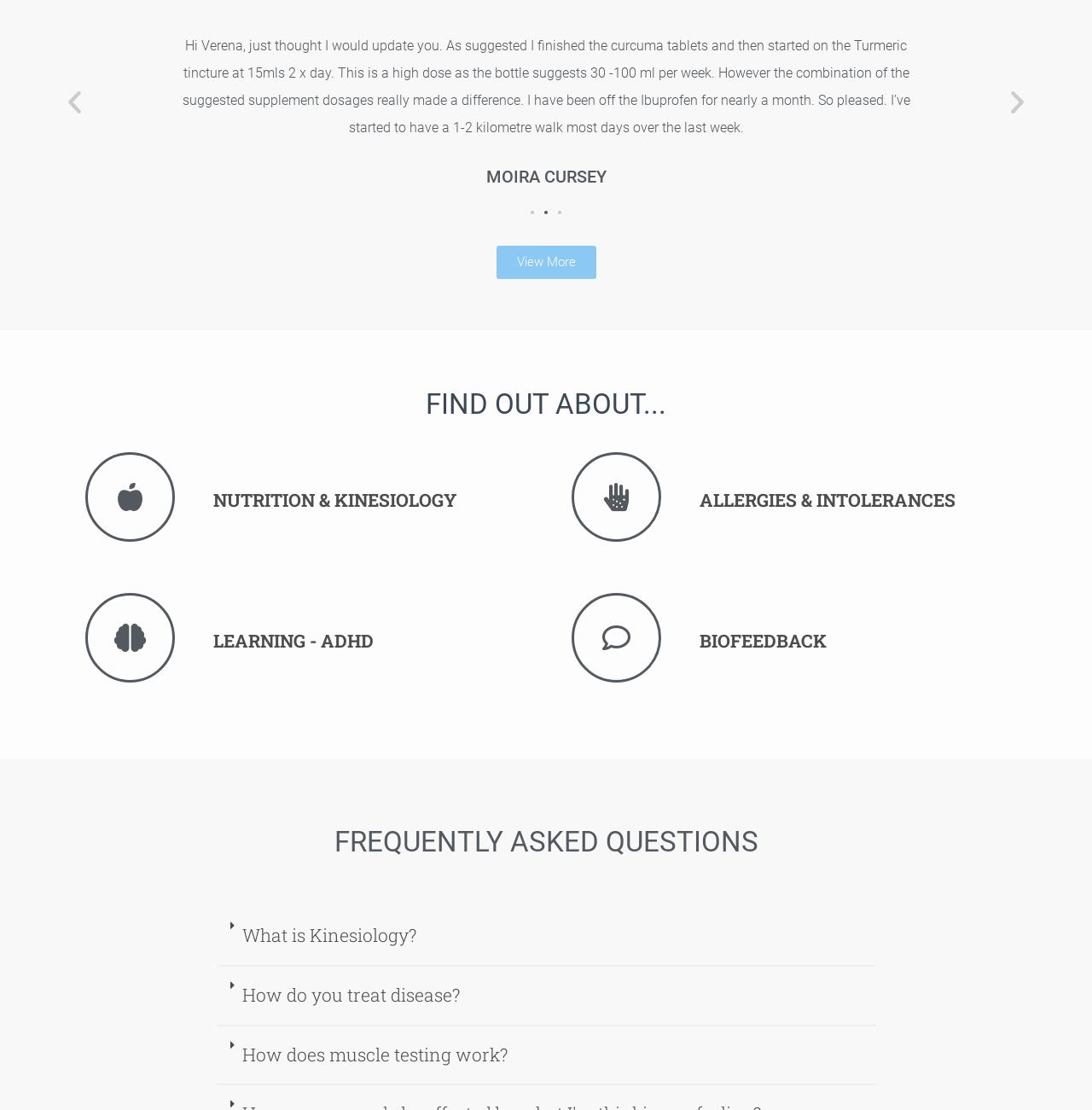Provide a one-word or short-phrase answer to the question:
How many tabs are there in the FAQ section?

3